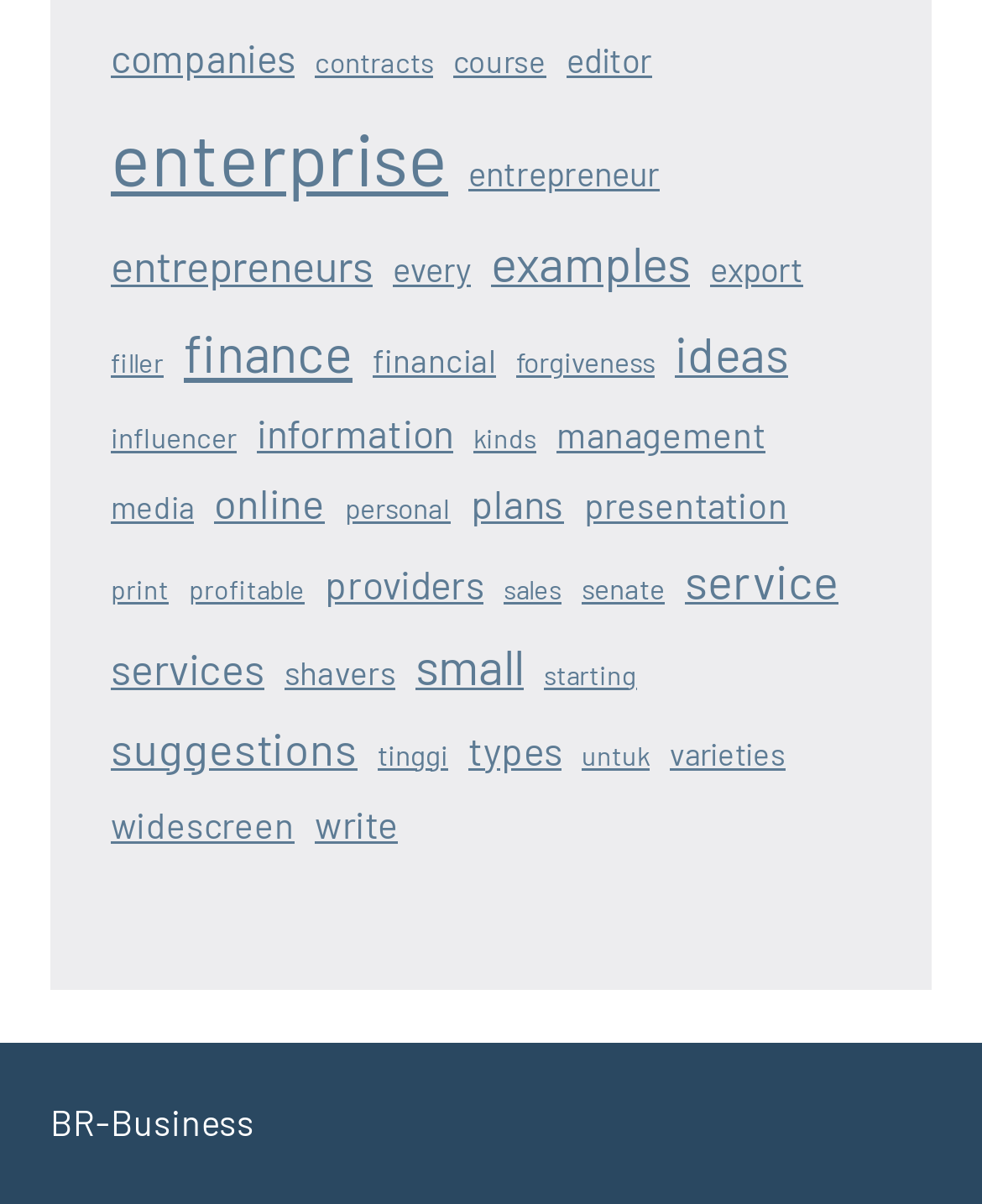How many links are on this webpage?
Look at the image and answer with only one word or phrase.

200